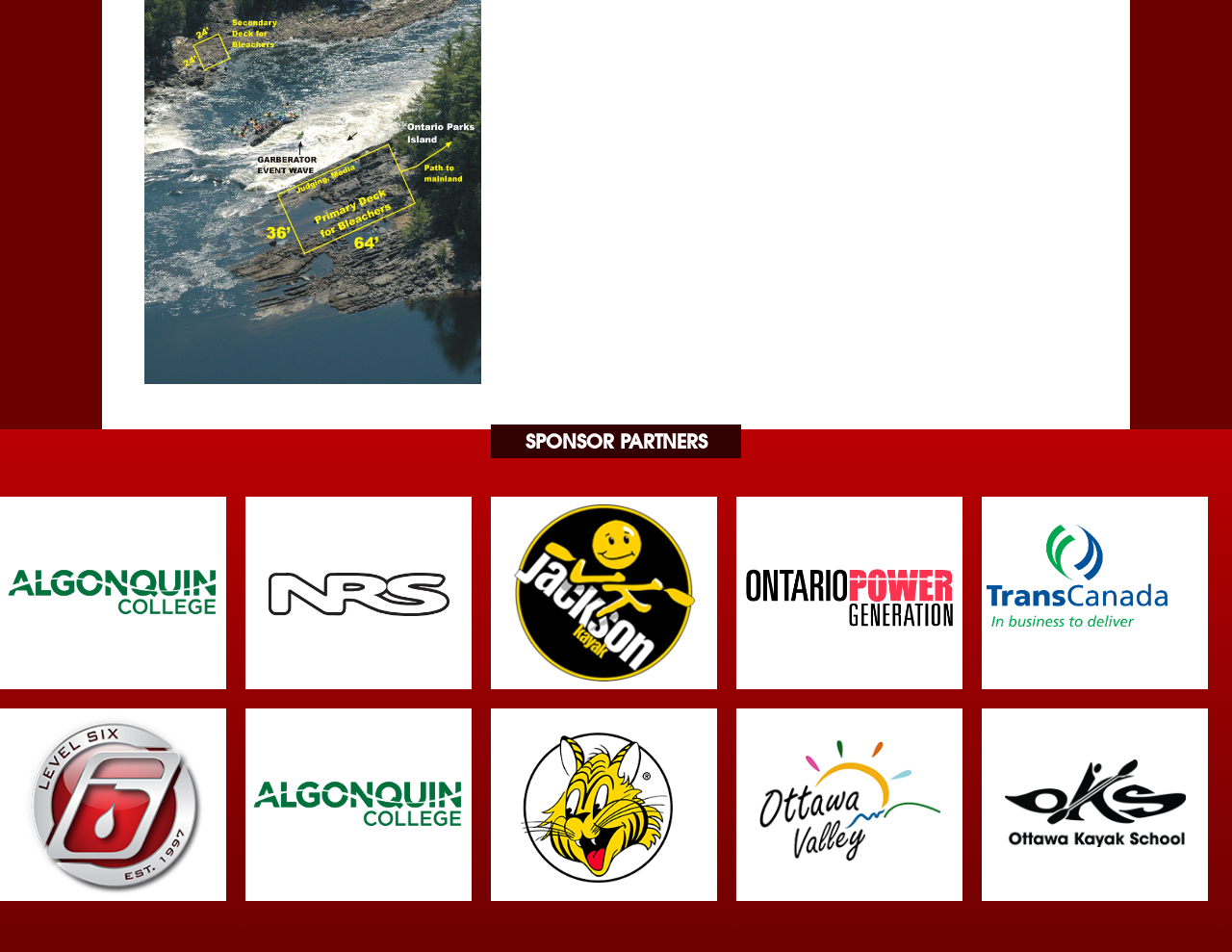Locate the bounding box coordinates of the clickable area needed to fulfill the instruction: "visit Algonquin College".

[0.0, 0.569, 0.184, 0.588]